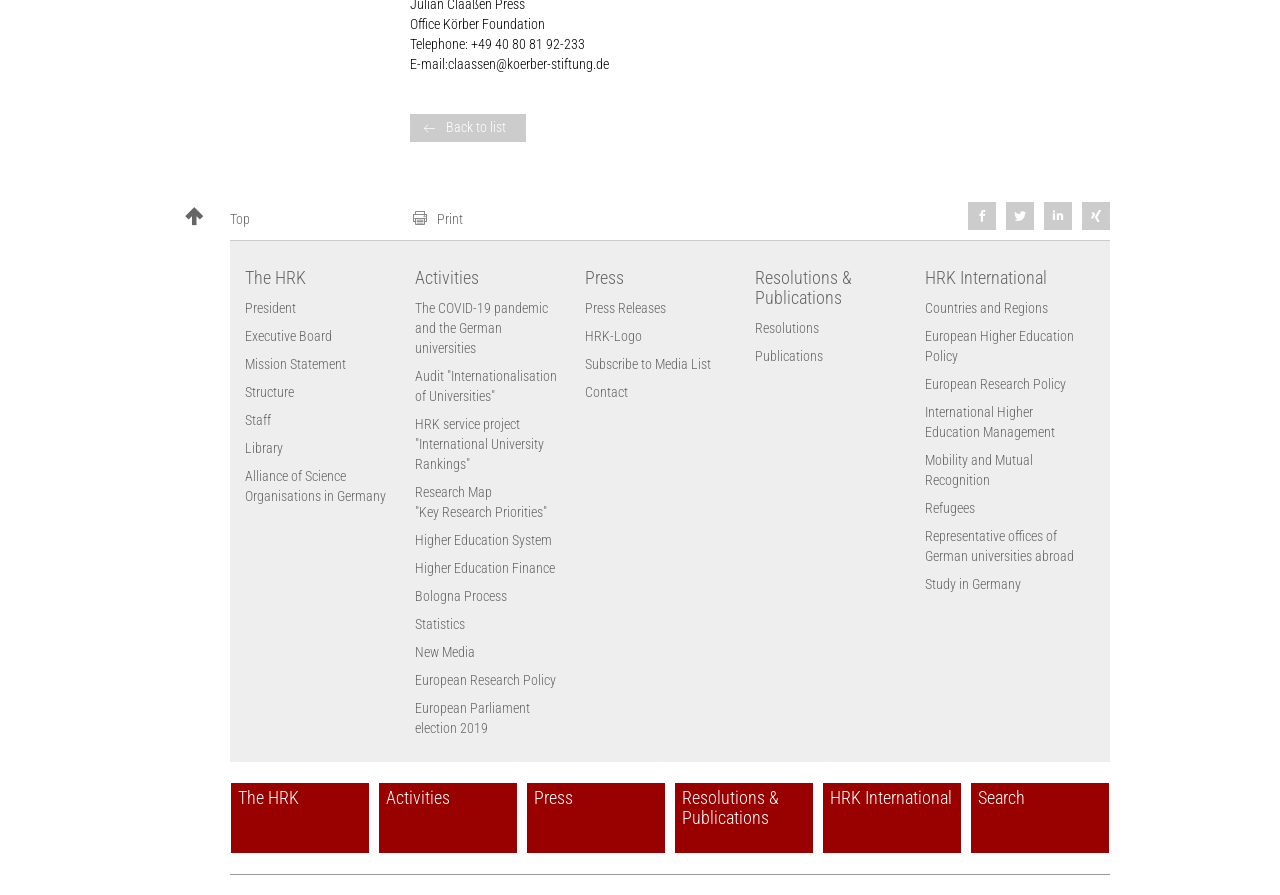How can I contact the foundation?
Look at the screenshot and respond with a single word or phrase.

E-mail: claassen@koerber-stiftung.de